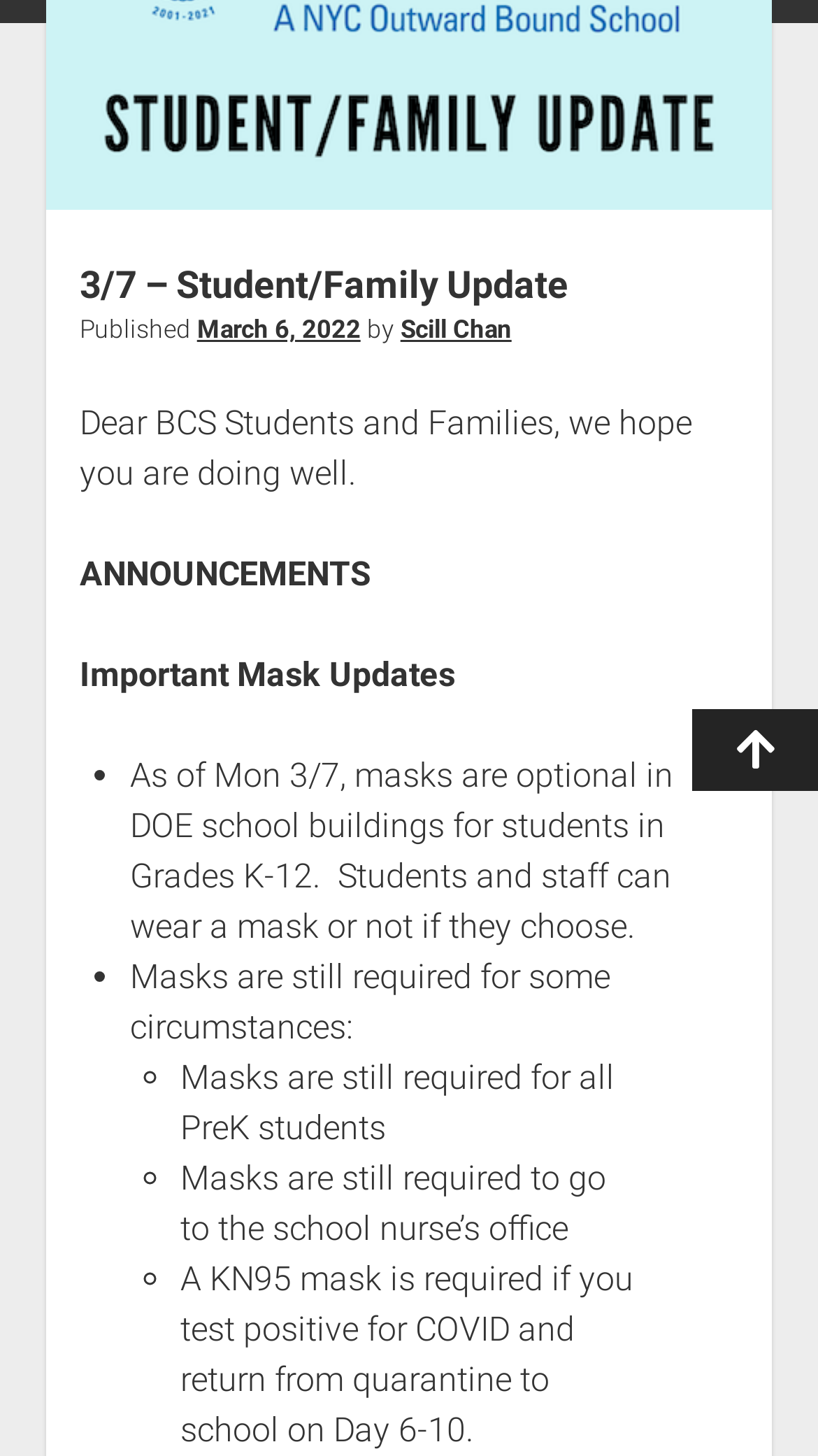Based on the provided description, "open dropdown menu", find the bounding box of the corresponding UI element in the screenshot.

[0.624, 0.195, 0.686, 0.231]